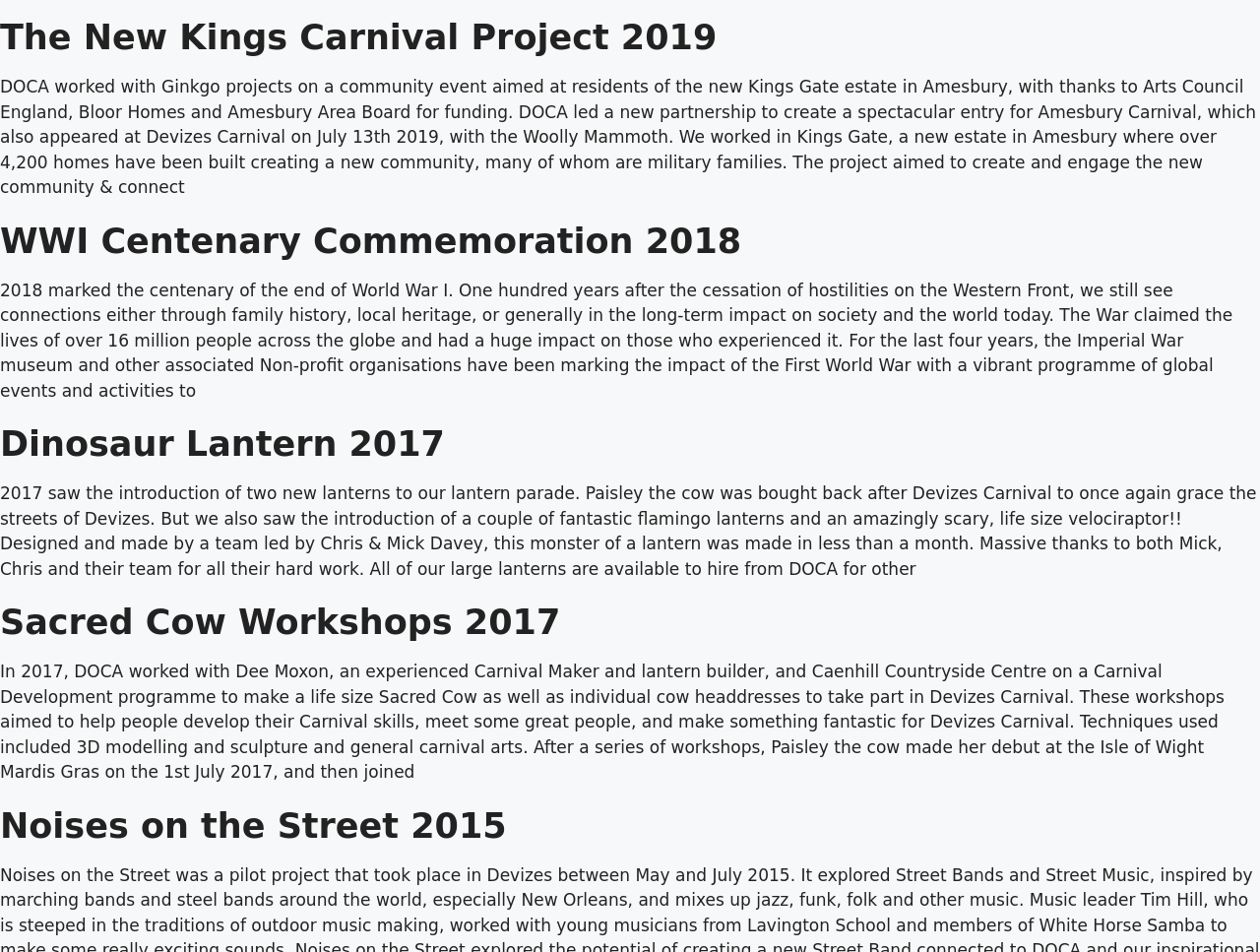Provide the bounding box coordinates in the format (top-left x, top-left y, bottom-right x, bottom-right y). All values are floating point numbers between 0 and 1. Determine the bounding box coordinate of the UI element described as: Dinosaur Lantern 2017

[0.0, 0.446, 0.353, 0.487]